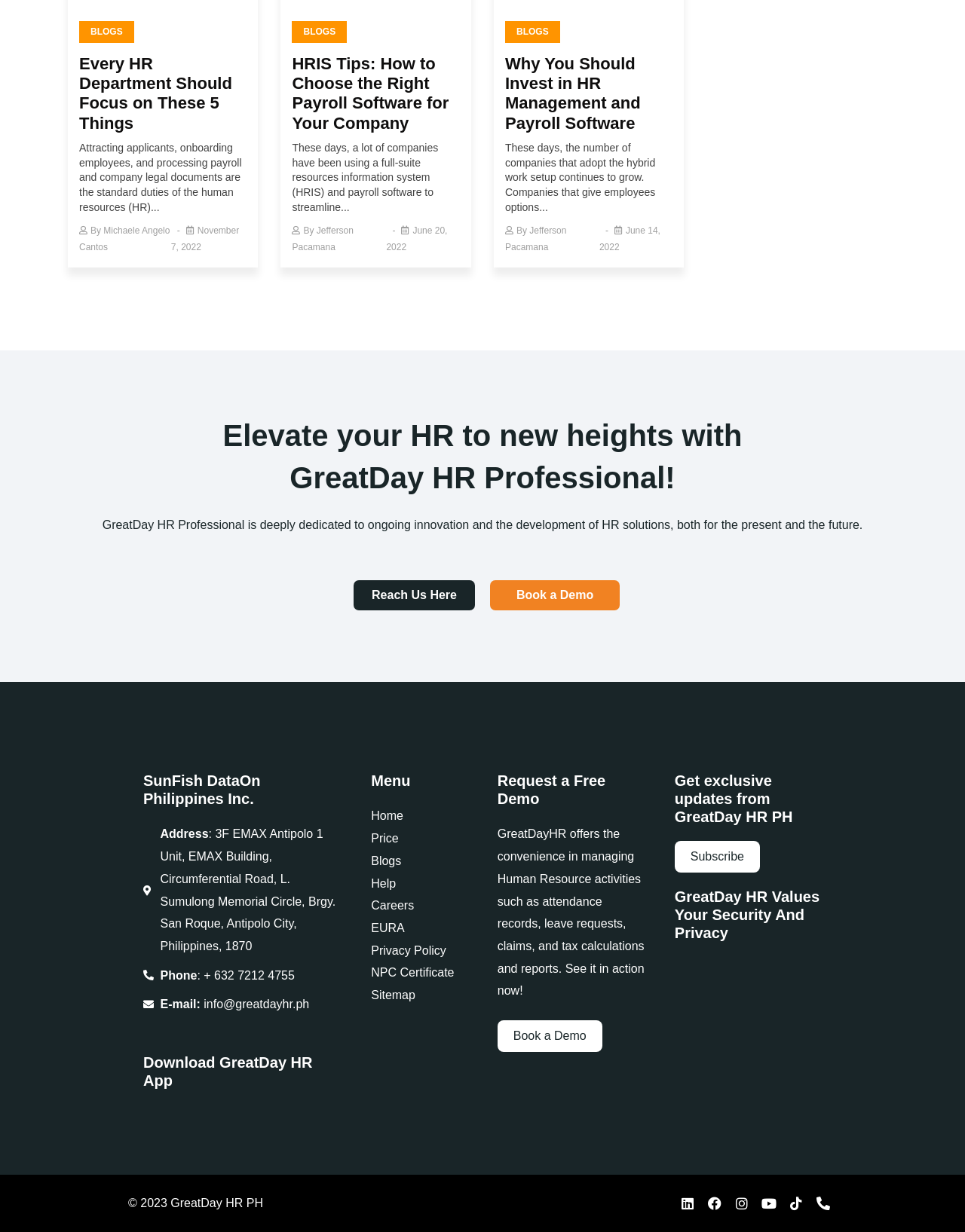Determine the bounding box coordinates for the area that should be clicked to carry out the following instruction: "Download the GreatDay HR App".

[0.148, 0.856, 0.324, 0.884]